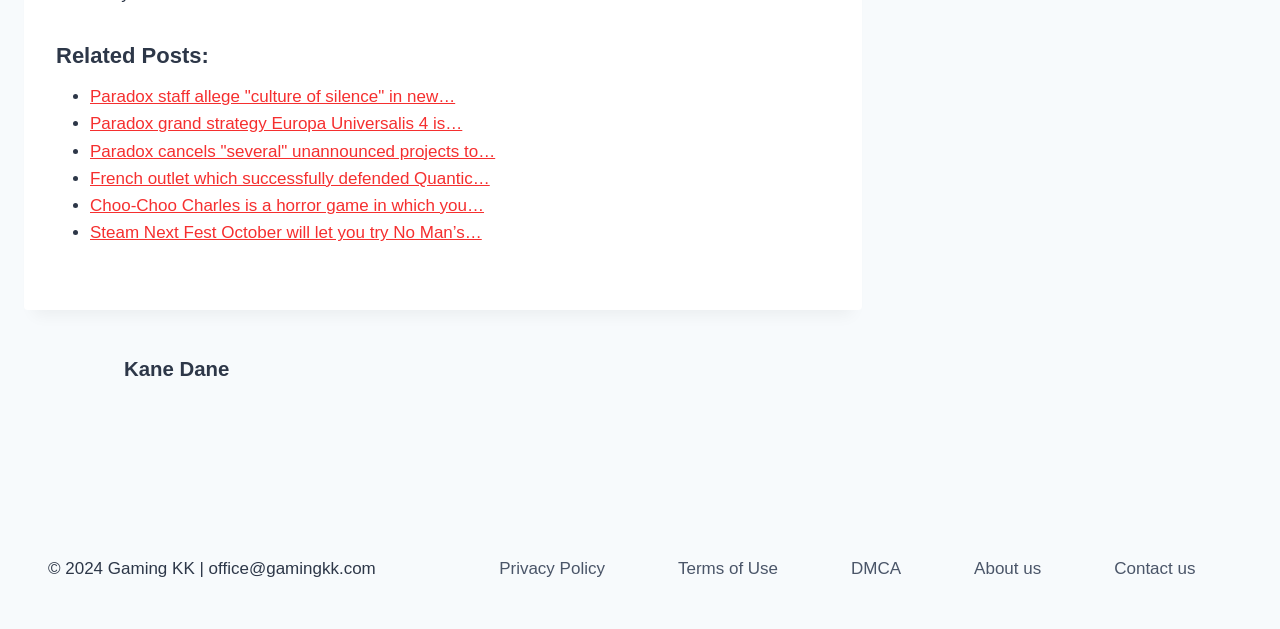Locate the bounding box coordinates of the element's region that should be clicked to carry out the following instruction: "learn about the company". The coordinates need to be four float numbers between 0 and 1, i.e., [left, top, right, bottom].

[0.757, 0.866, 0.817, 0.942]